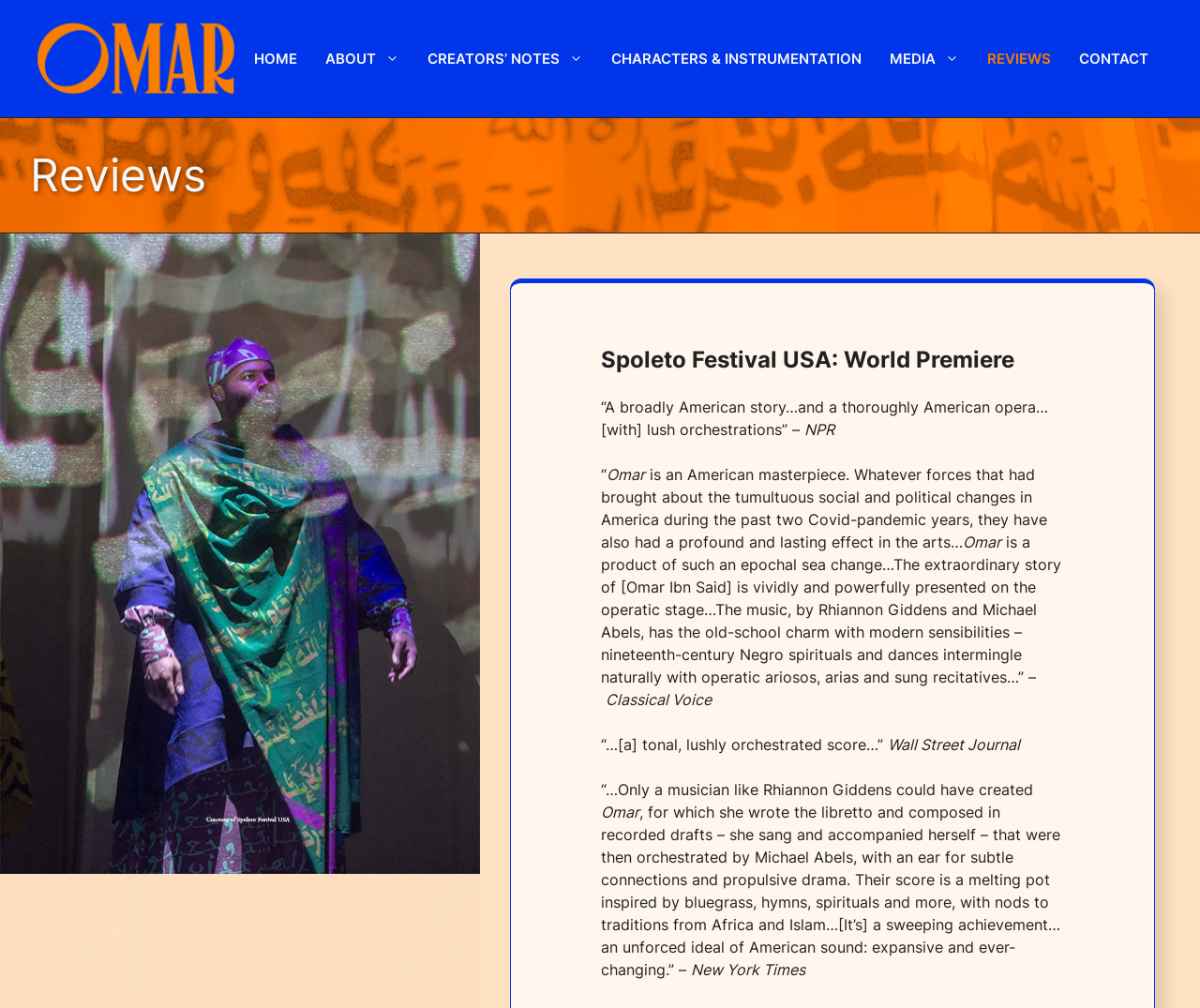Please locate the bounding box coordinates of the region I need to click to follow this instruction: "Explore the 'Spoleto Festival USA: World Premiere' review".

[0.501, 0.341, 0.887, 0.374]